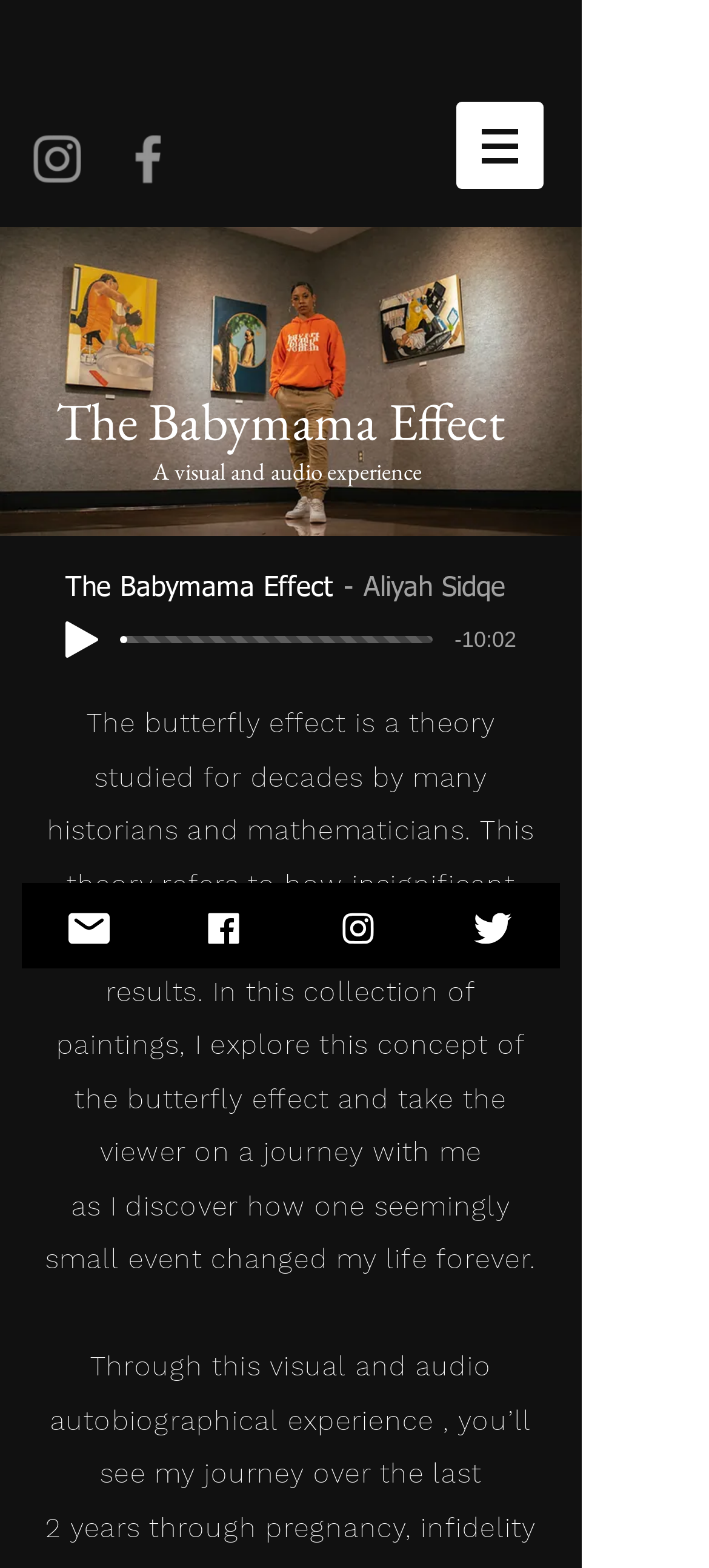What is the theme of the audio experience?
Please respond to the question with a detailed and informative answer.

The answer can be inferred from the text elements that describe the concept of the butterfly effect and how it relates to the artist's life, starting from the heading 'The Babymama Effect'.